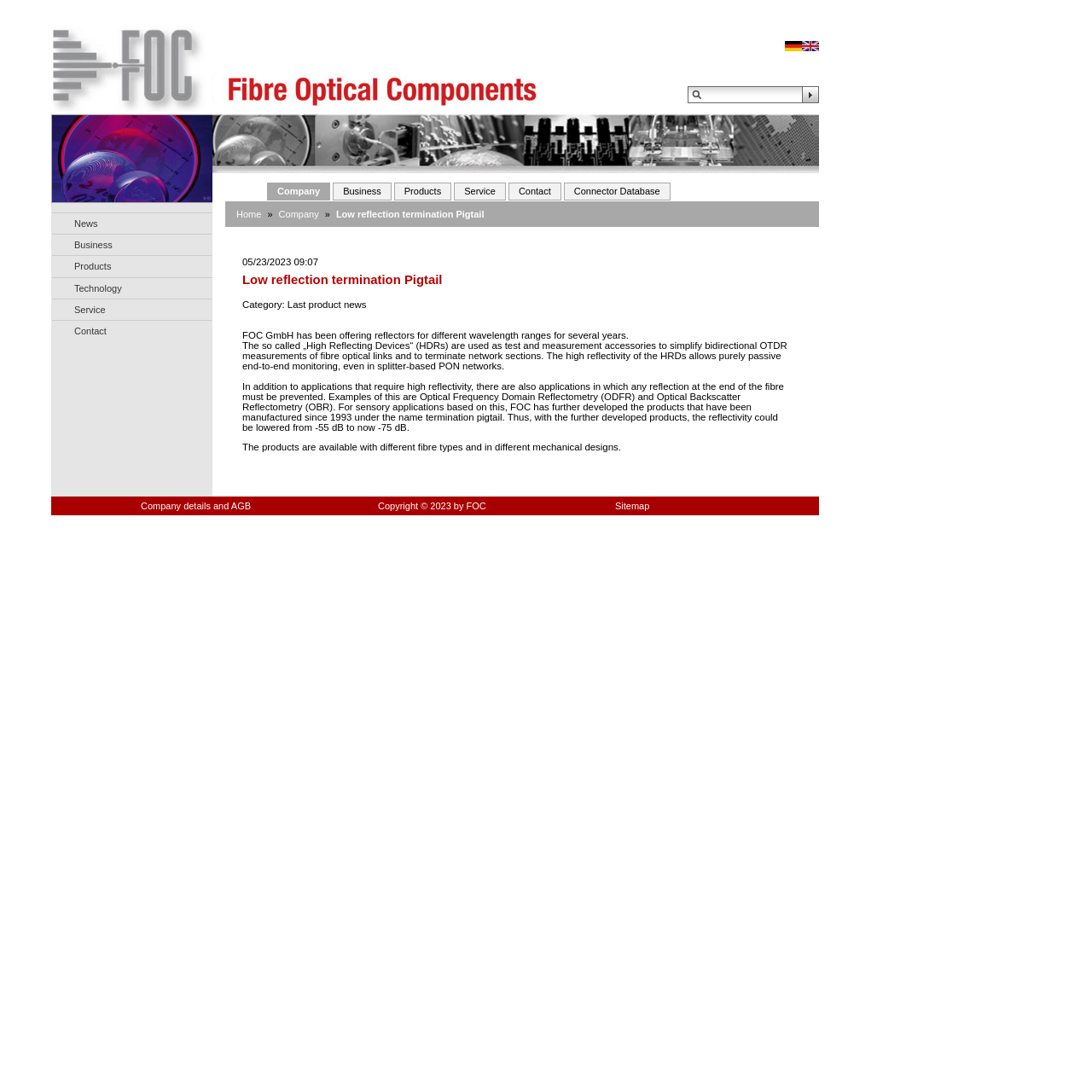Pinpoint the bounding box coordinates of the clickable element to carry out the following instruction: "Search for something."

[0.734, 0.079, 0.75, 0.095]